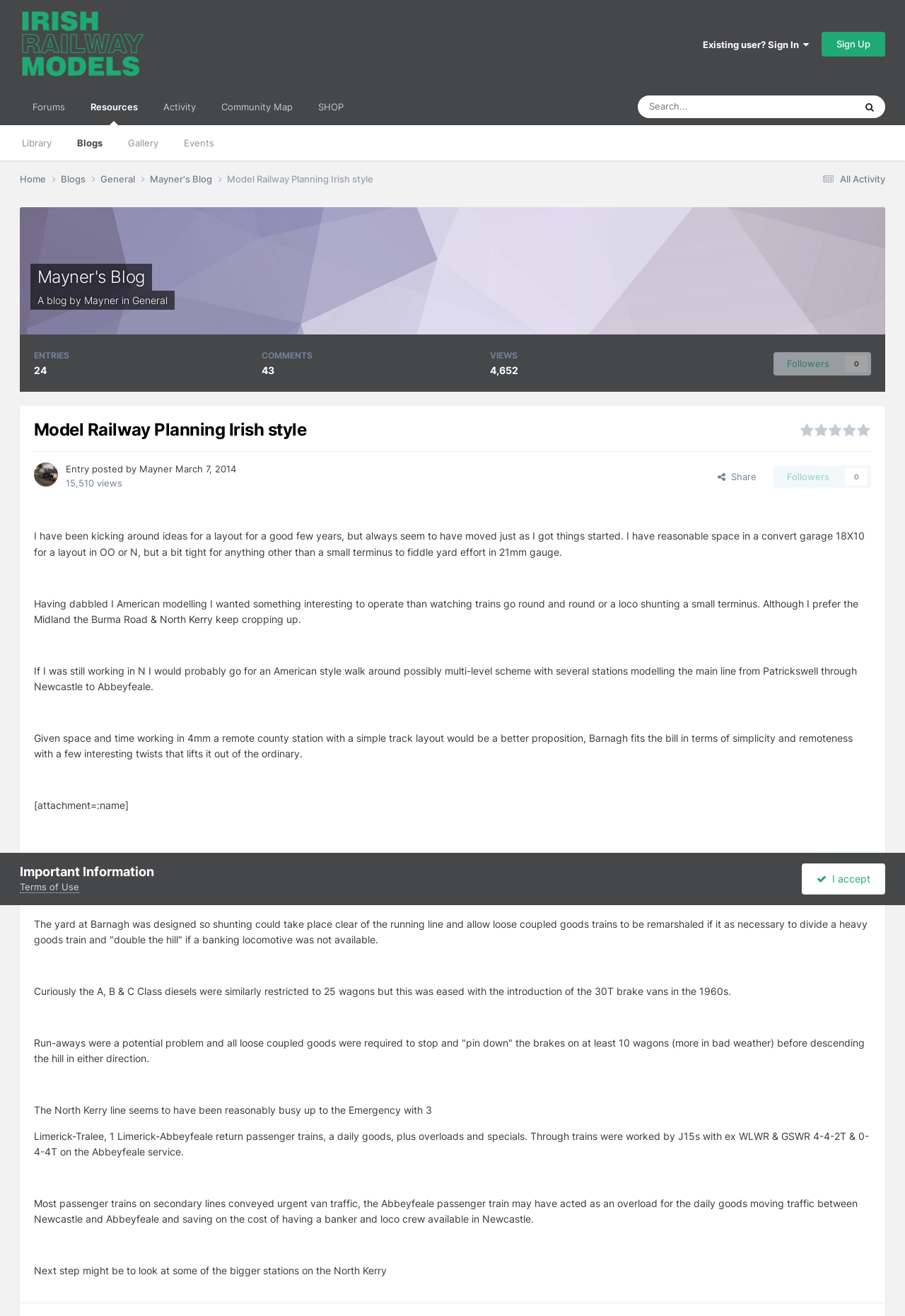Offer a meticulous description of the webpage's structure and content.

This webpage is a blog post titled "Model Railway Planning Irish style" on Mayner's Blog, which is part of the Irish Railway Modeller website. At the top of the page, there is a navigation menu with links to "Irish Railway Modeller", "Forums", "Resources", "Library", "Blogs", "Gallery", "Events", "Activity", "Community Map", and "SHOP". On the right side of the navigation menu, there is a search box and a "Sign In" link.

Below the navigation menu, there is a header section with a link to "Mayner's Blog" and a brief description of the blog. The blog post title "Model Railway Planning Irish style" is displayed prominently, along with some statistics about the post, including the number of followers, entries, comments, and views.

The blog post content is divided into several sections. The first section discusses the author's ideas for a model railway layout, including their experience with American modeling and their preference for the Midland railway. The second section describes a potential layout idea for a remote county station with a simple track layout.

The post also includes several paragraphs of text discussing the history of the North Kerry railway line, including its operations and restrictions. There are no images on the page, but there are several links to other pages and resources.

At the bottom of the page, there is a section with important information, including a link to the "Terms of Use" page and a button to accept the terms.